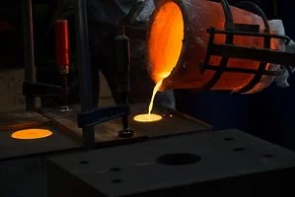Elaborate on the various elements present in the image.

This image captures a moment in the metal forming and casting process, showcasing molten bronze being poured from a crucible into a mold. The crucible, glowing with a vibrant orange hue, highlights the intense heat required for melting metal. Below it, a circular mold waits to receive the liquid metal, which is beginning to flow smoothly into it. The setting gives a glimpse of an industrial environment, likely within a workshop or laboratory dedicated to metalworking, where precision and craftsmanship play a crucial role in shaping materials. This process is essential in various applications, from artistic creations to engineering components, reflecting the techniques studied at the Chair of Metal Forming and Casting at the Technical University of Munich.